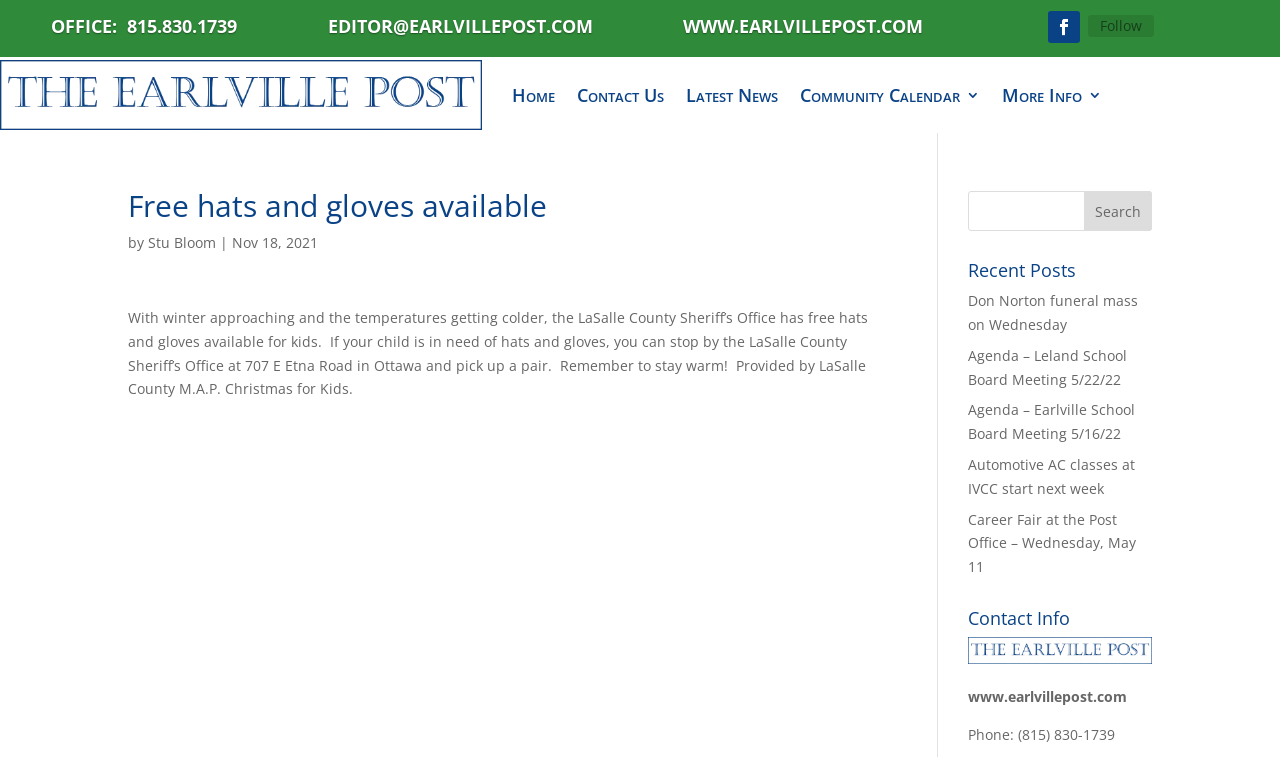Identify the bounding box coordinates for the element you need to click to achieve the following task: "Read the latest news". The coordinates must be four float values ranging from 0 to 1, formatted as [left, top, right, bottom].

[0.536, 0.076, 0.608, 0.176]